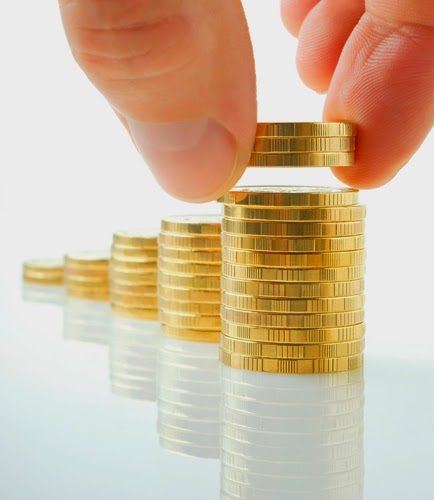Using the information from the screenshot, answer the following question thoroughly:
What is the purpose of the reflective surface beneath the coins?

According to the caption, the reflective surface beneath the coins 'adds a polished effect, enhancing the aesthetic appeal of the scene', suggesting that its primary purpose is to visually enhance the image and make it more appealing to the viewer.